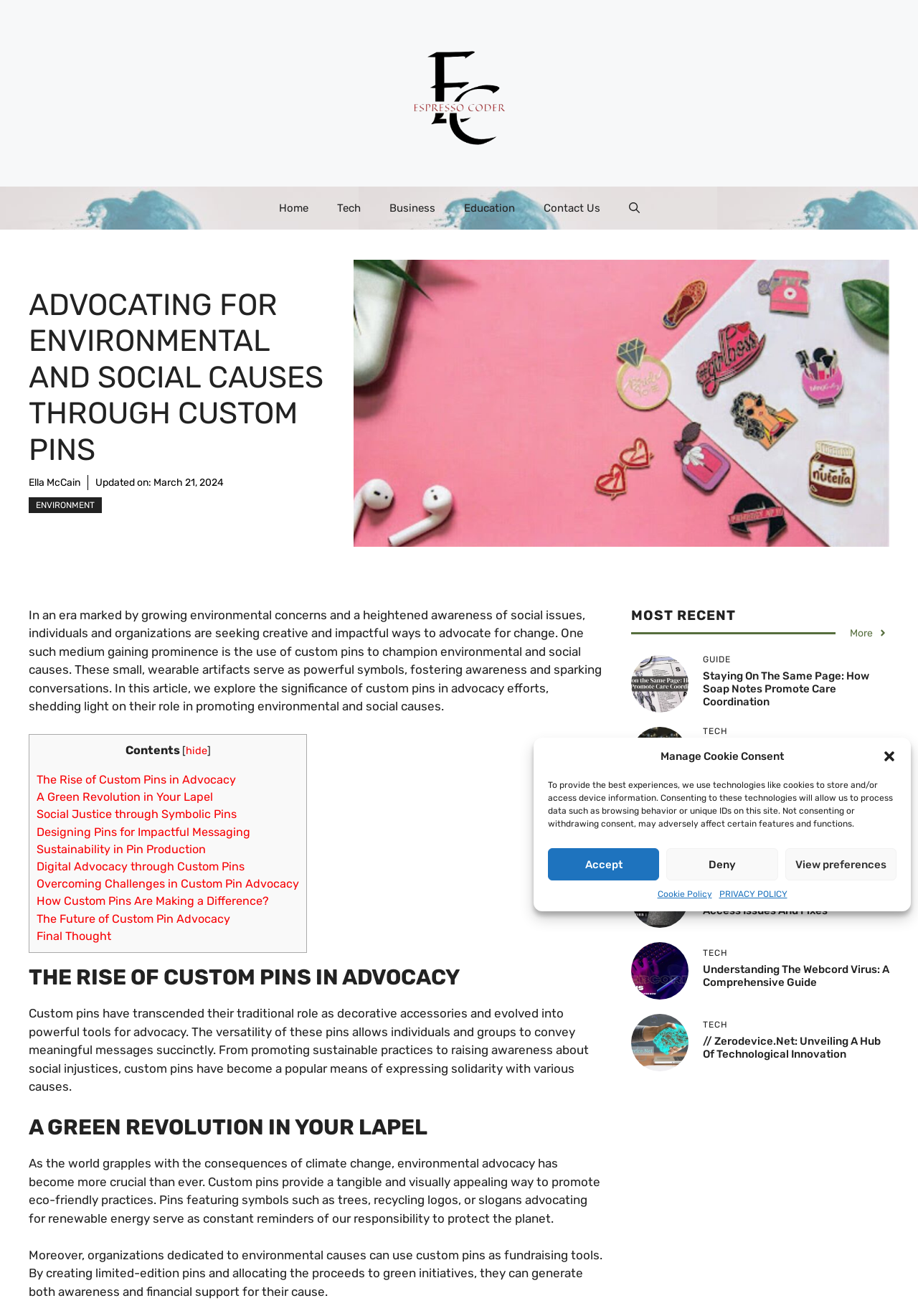Please find the main title text of this webpage.

ADVOCATING FOR ENVIRONMENTAL AND SOCIAL CAUSES THROUGH CUSTOM PINS